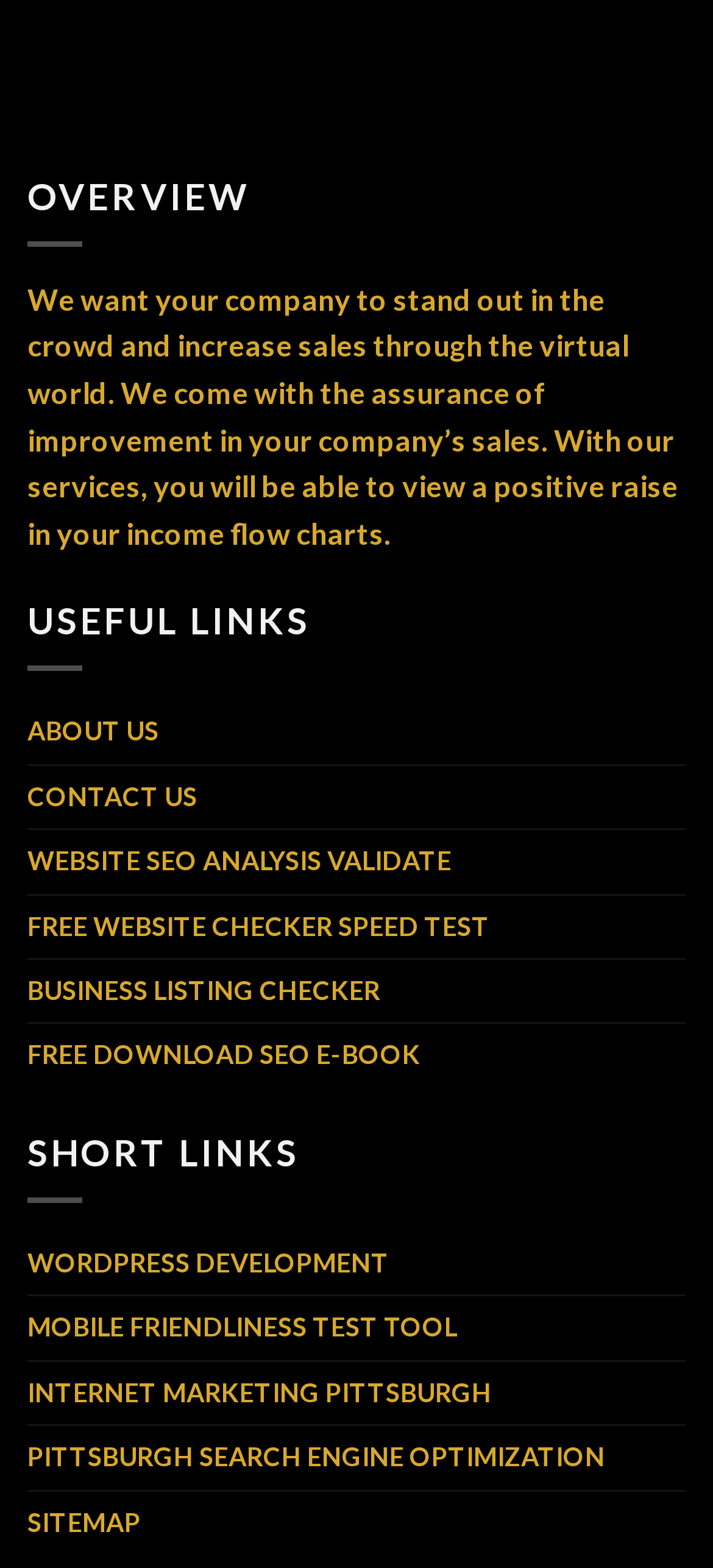What is the last link in the 'USEFUL LINKS' section?
Give a single word or phrase as your answer by examining the image.

SITEMAP